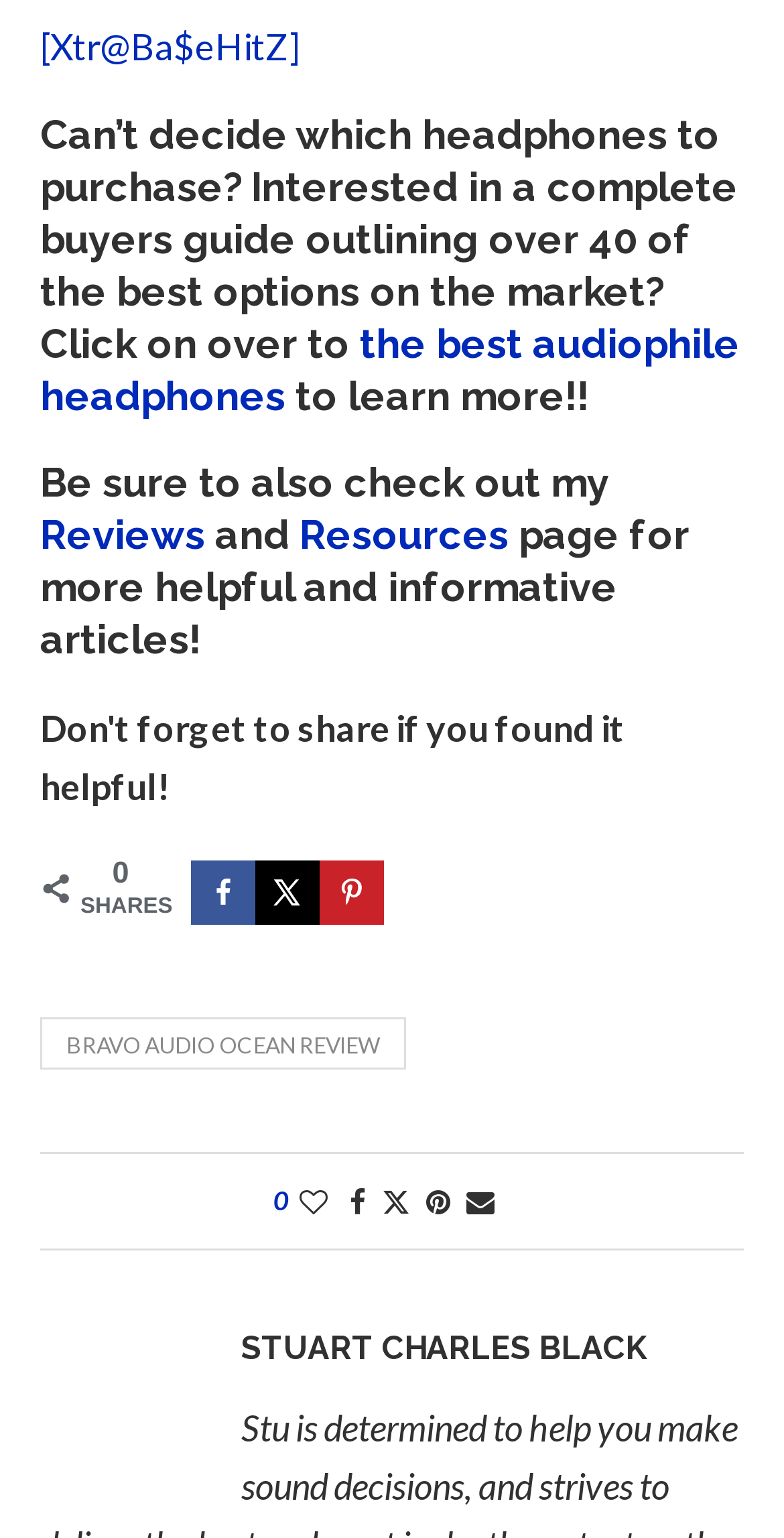Determine the bounding box coordinates of the section to be clicked to follow the instruction: "Share on Facebook". The coordinates should be given as four float numbers between 0 and 1, formatted as [left, top, right, bottom].

[0.244, 0.559, 0.326, 0.601]